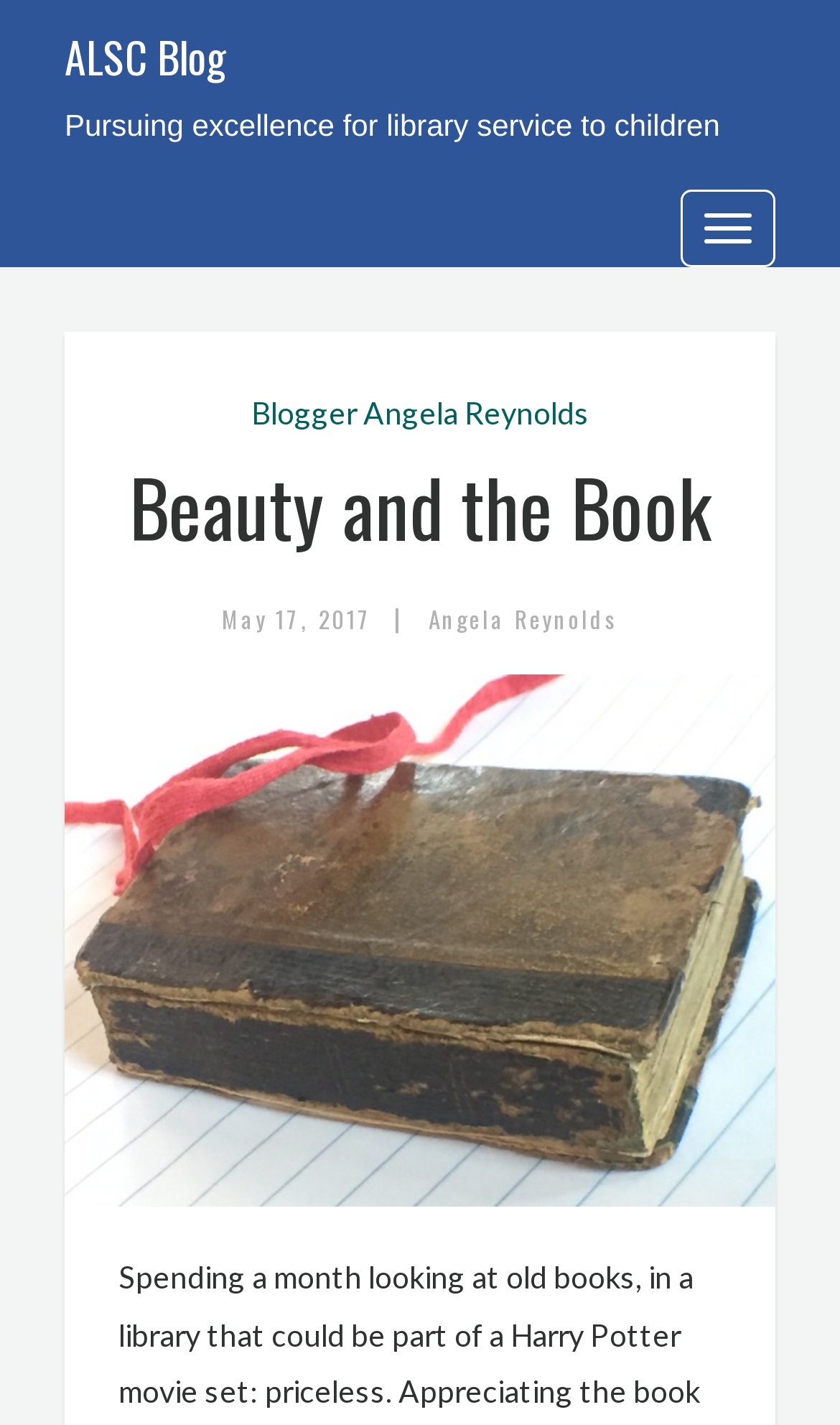Please answer the following question using a single word or phrase: 
What is the title of the article?

Beauty and the Book